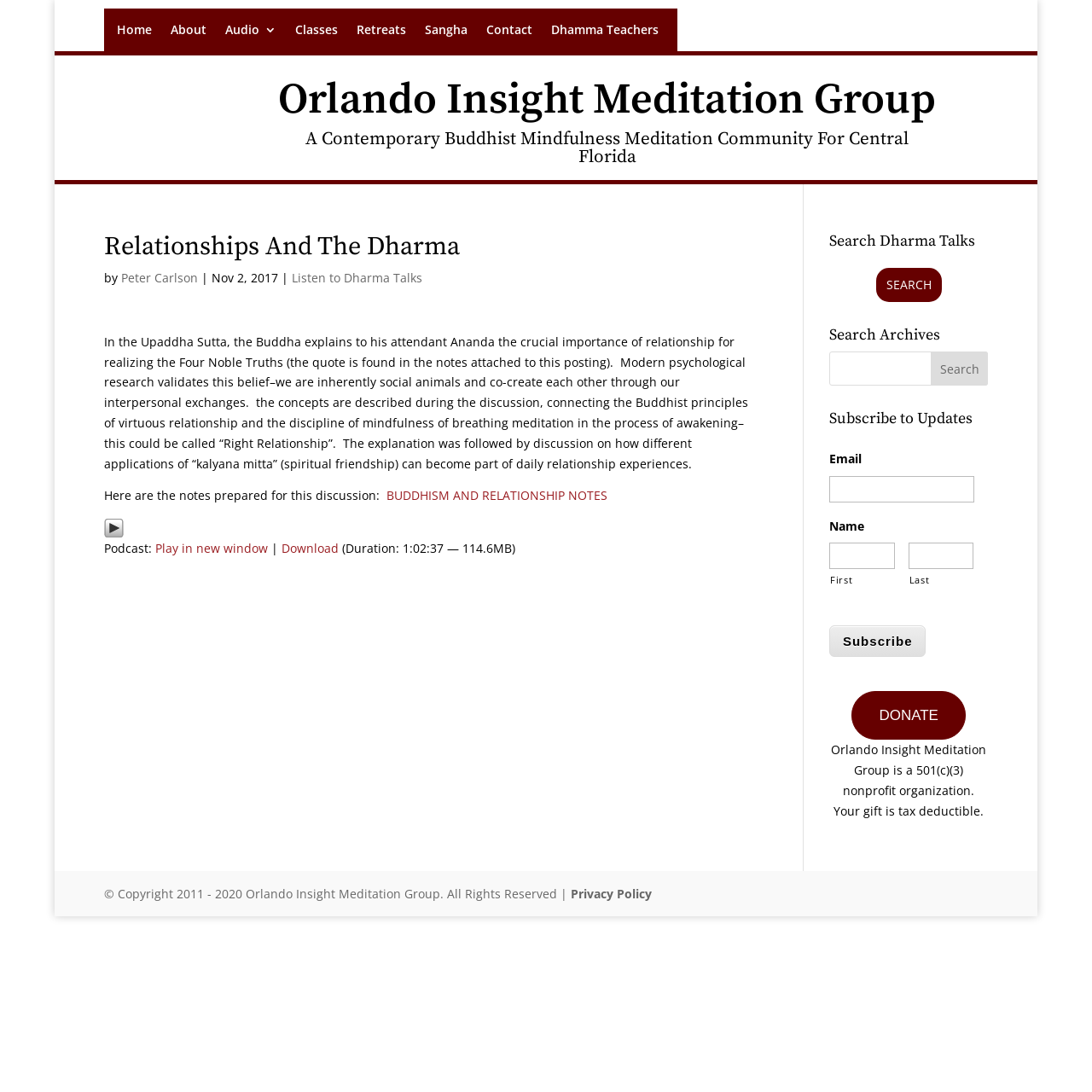Could you locate the bounding box coordinates for the section that should be clicked to accomplish this task: "Donate to Orlando Insight Meditation Group".

[0.78, 0.633, 0.884, 0.678]